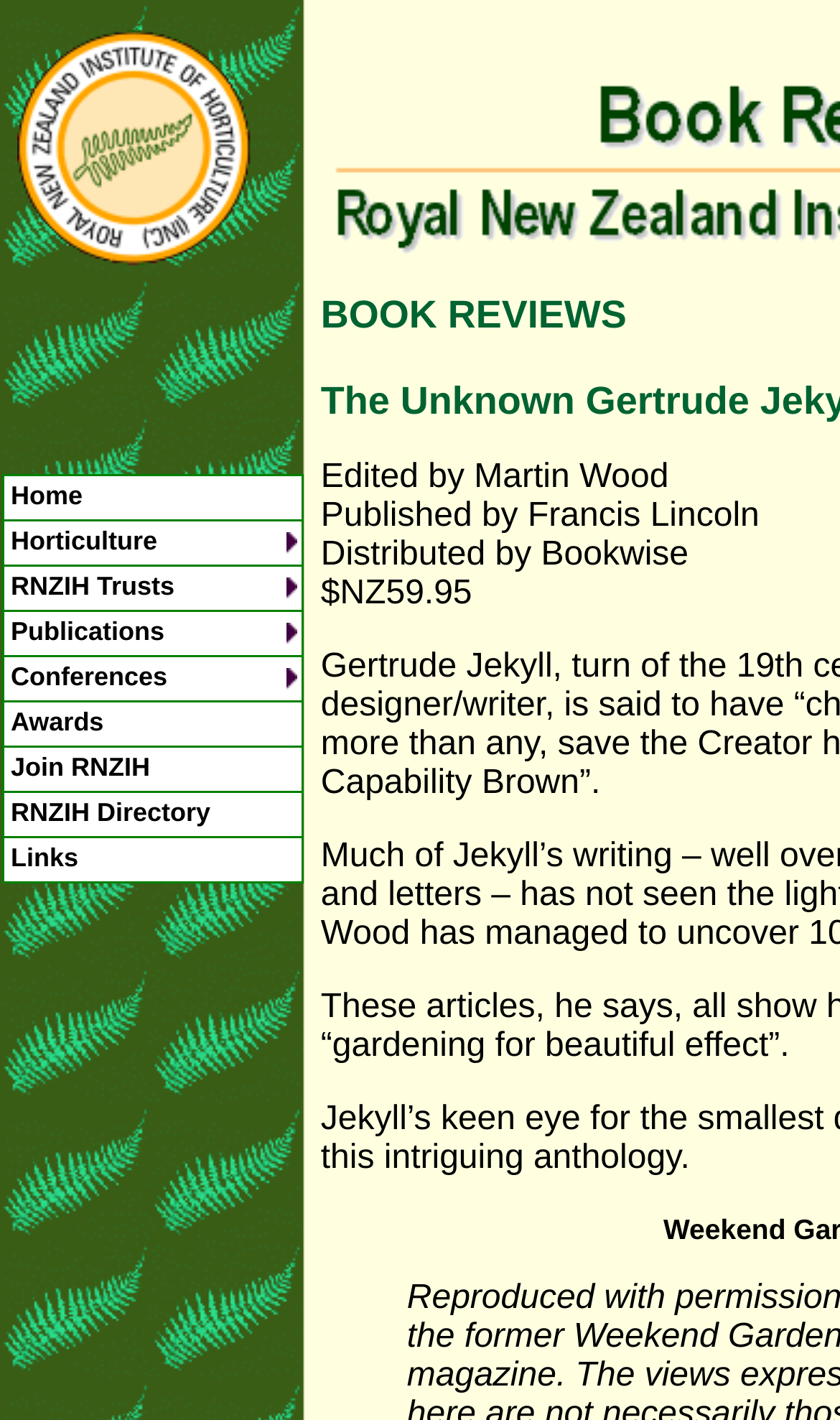Use a single word or phrase to answer the question:
How many menu items are there?

9